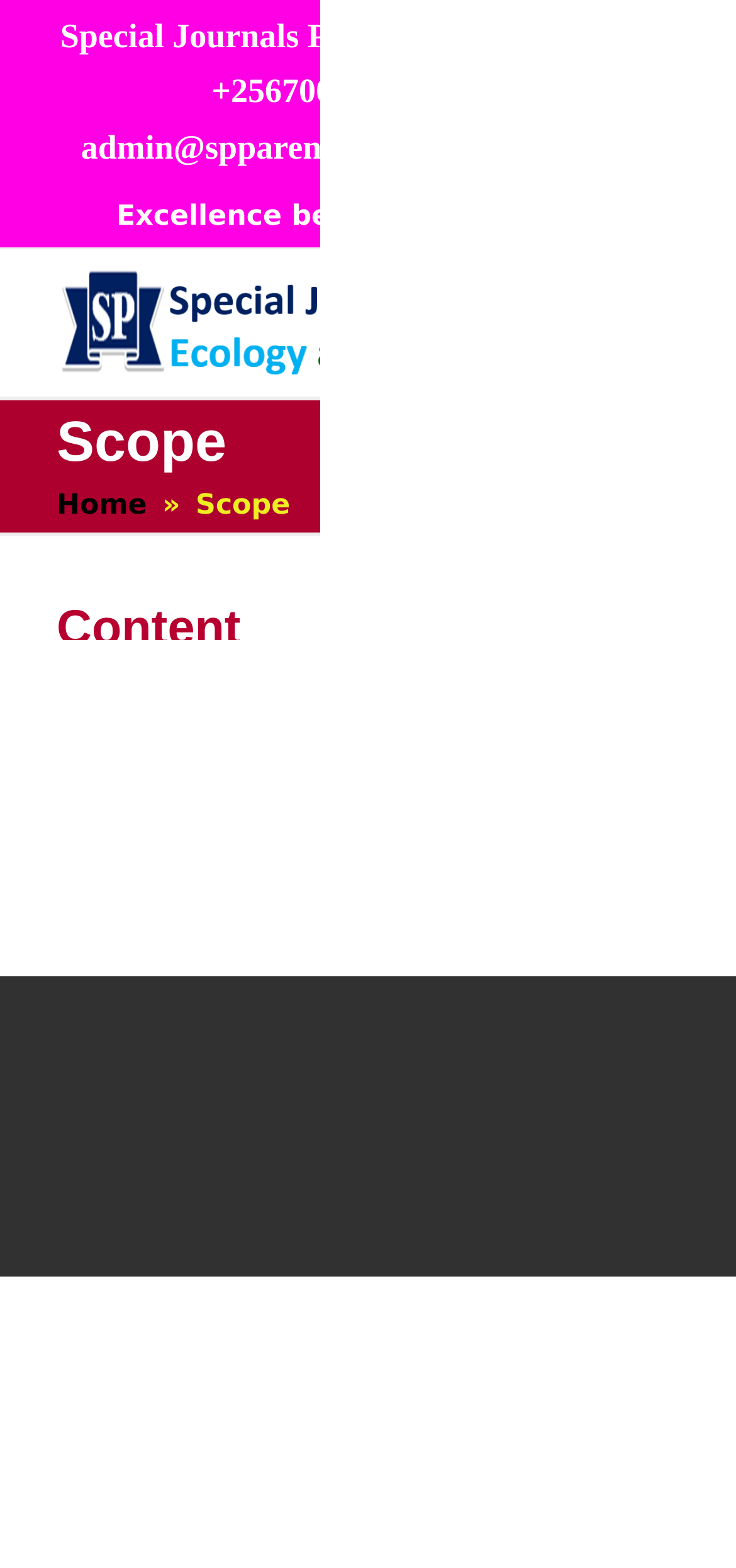Please specify the bounding box coordinates of the region to click in order to perform the following instruction: "Toggle mobile menu".

[0.867, 0.196, 0.923, 0.216]